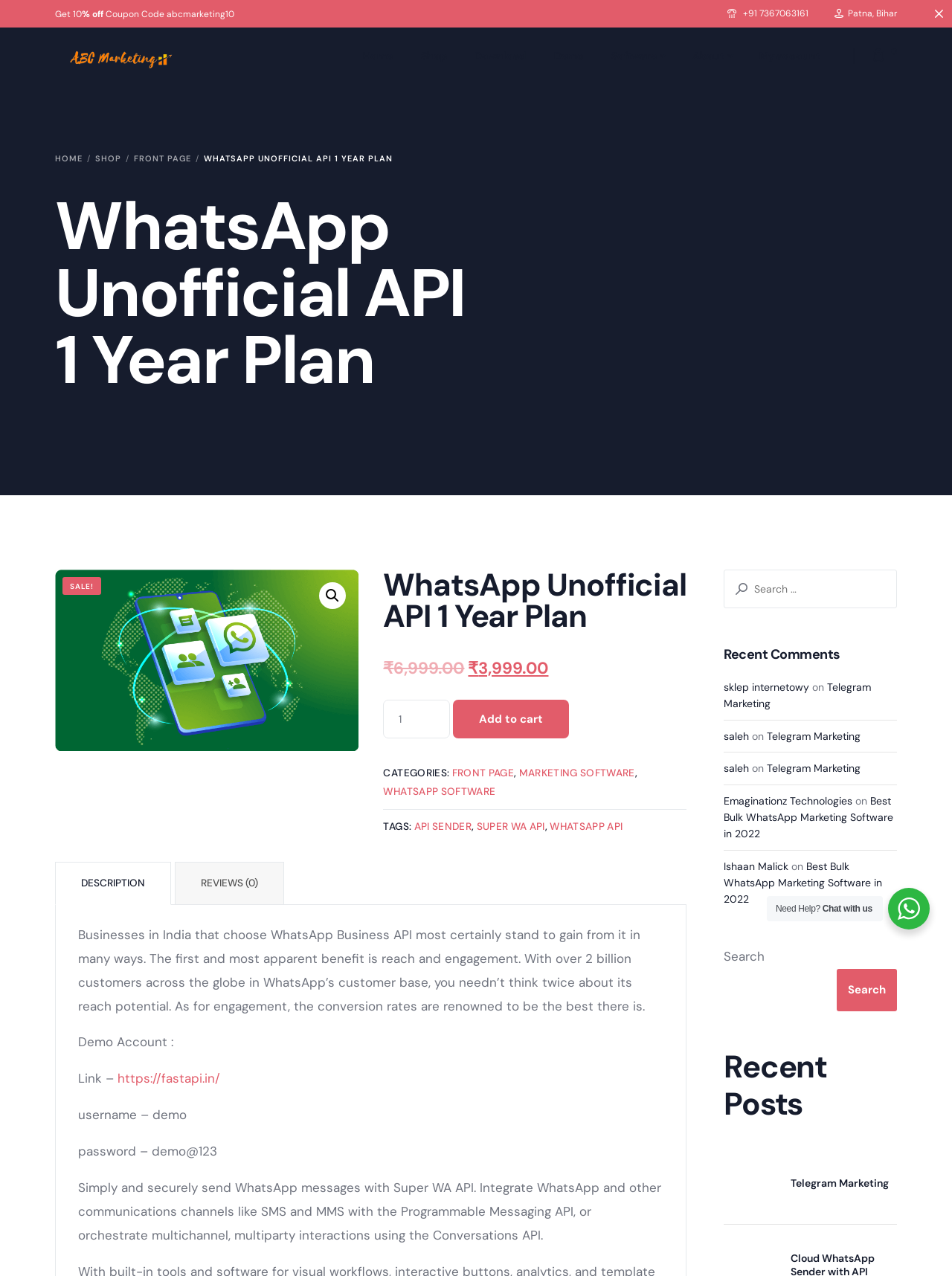Given the element description Whatsapp Marketing Software, identify the bounding box coordinates for the UI element on the webpage screenshot. The format should be (top-left x, top-left y, bottom-right x, bottom-right y), with values between 0 and 1.

[0.628, 0.09, 0.846, 0.11]